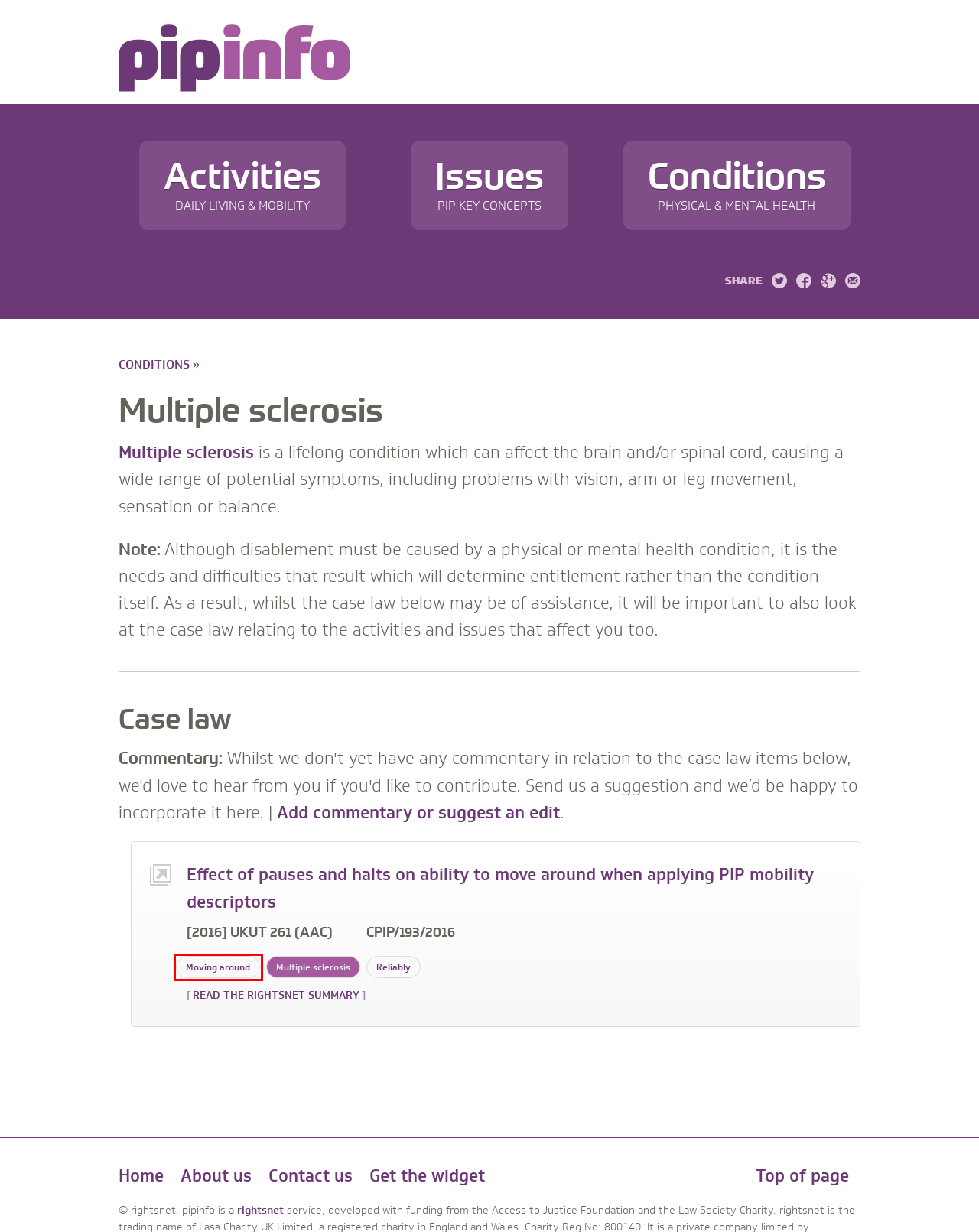You have a screenshot of a webpage with an element surrounded by a red bounding box. Choose the webpage description that best describes the new page after clicking the element inside the red bounding box. Here are the candidates:
A. Get the widget | pipinfo
B. About us | pipinfo
C. Multiple sclerosis
 - NHS
D. Rightsnet
E. Social Security & Child Support Commissioners
F. pipinfo
G. Reliably | pipinfo
H. Moving around | pipinfo

H